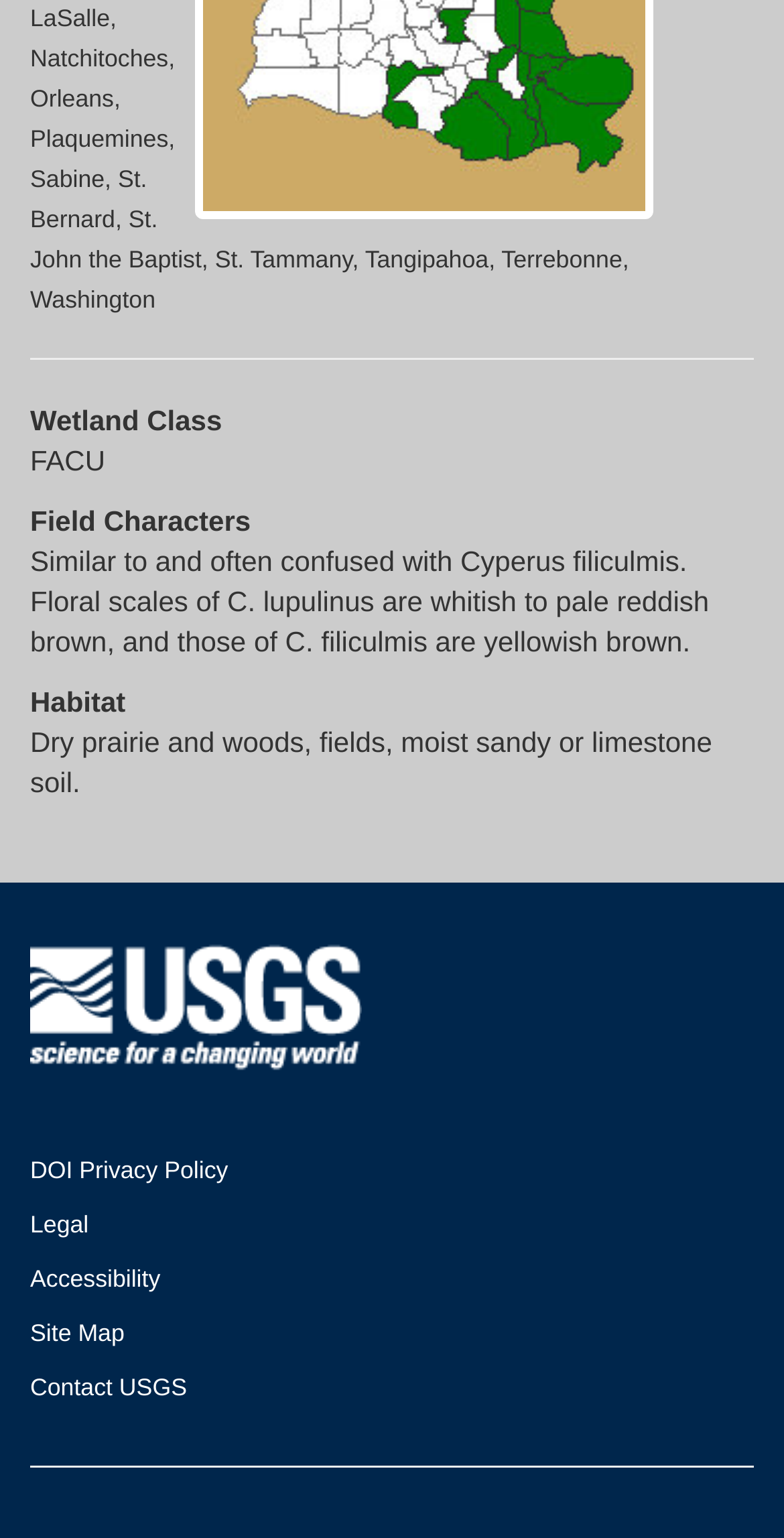Analyze the image and deliver a detailed answer to the question: What is the color of the floral scales of C. lupulinus?

The answer can be found in the StaticText element with the text 'Similar to and often confused with Cyperus filiculmis. Floral scales of C. lupulinus are whitish to pale reddish brown, and those of C. filiculmis are yellowish brown.', which suggests that the color of the floral scales of C. lupulinus is whitish to pale reddish brown.